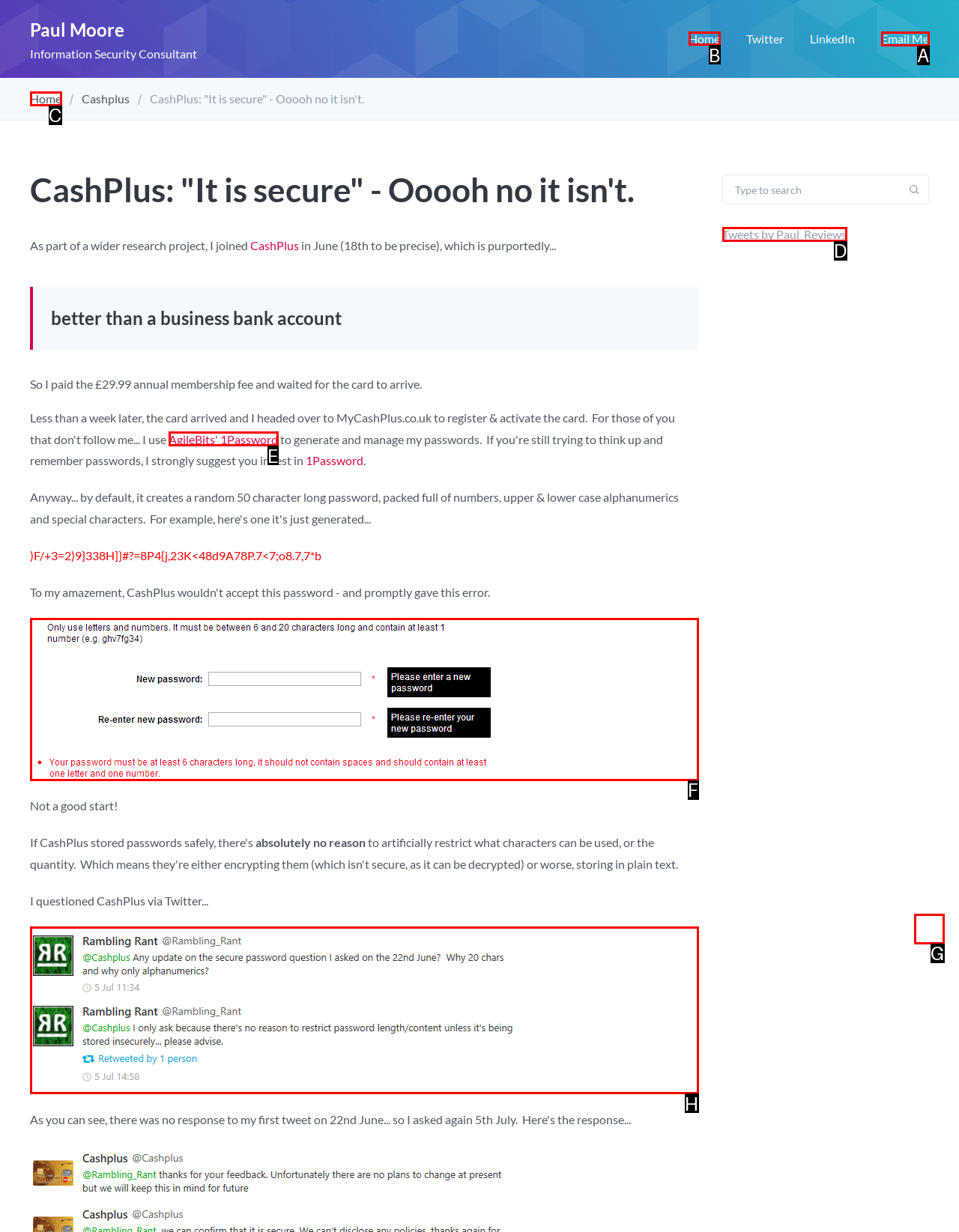Identify the correct UI element to click to follow this instruction: Click the Wheat link
Respond with the letter of the appropriate choice from the displayed options.

None